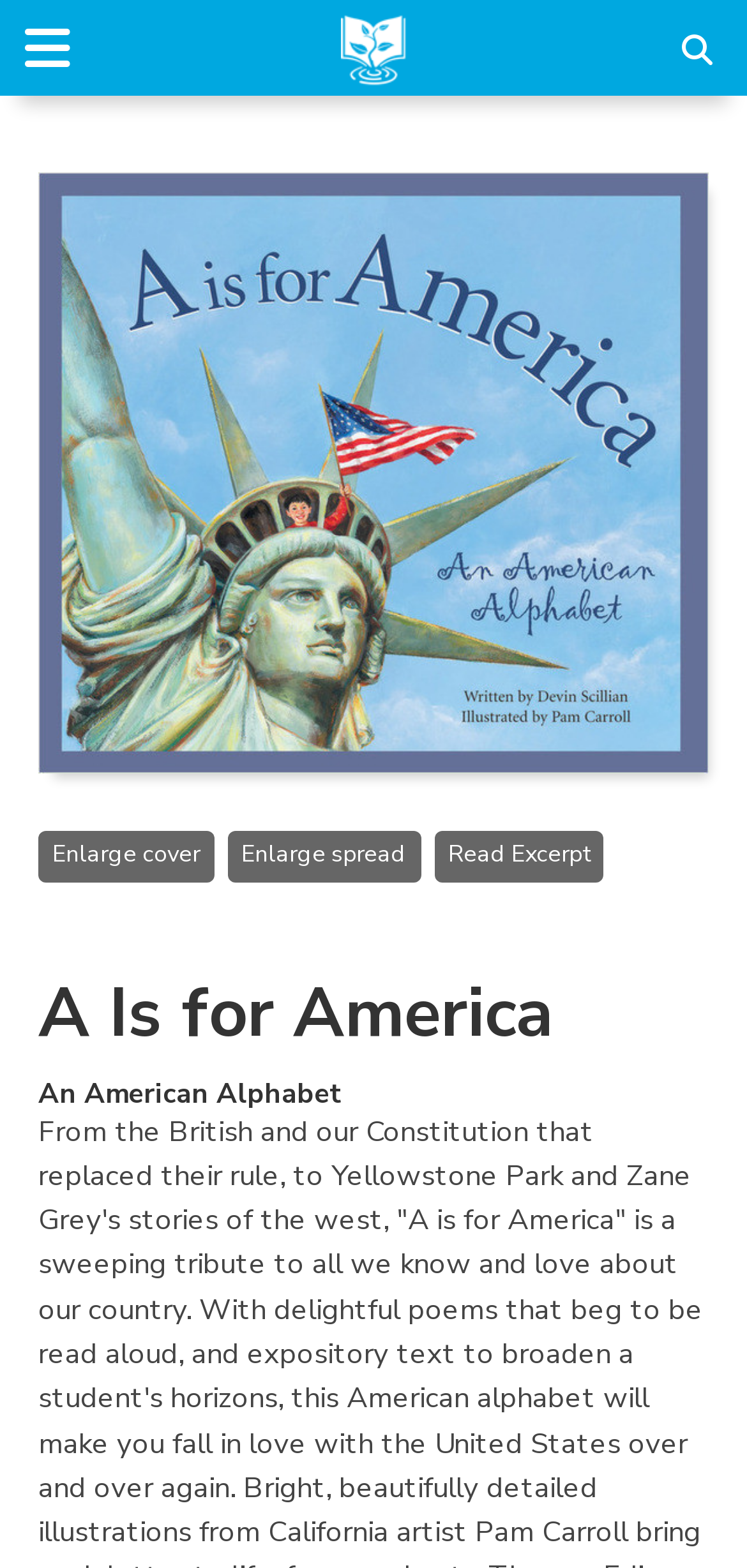Give a full account of the webpage's elements and their arrangement.

The webpage is dedicated to the book "A is for America: An American Alphabet" published by Cherry Lake Publishing Group. At the top right corner, there is a link to the publisher's website, accompanied by a small image of the publisher's logo. 

Below the publisher's information, a large image of the book cover takes center stage, spanning almost the entire width of the page. The cover image is surrounded by several links, including "Enlarge cover", "Enlarge spread", and "Read Excerpt", which are positioned horizontally and aligned to the top of the cover image.

Above the links, there is a brief title section, where the book title "A Is for America" is displayed prominently in a larger font, followed by the subtitle "An American Alphabet" in a slightly smaller font.